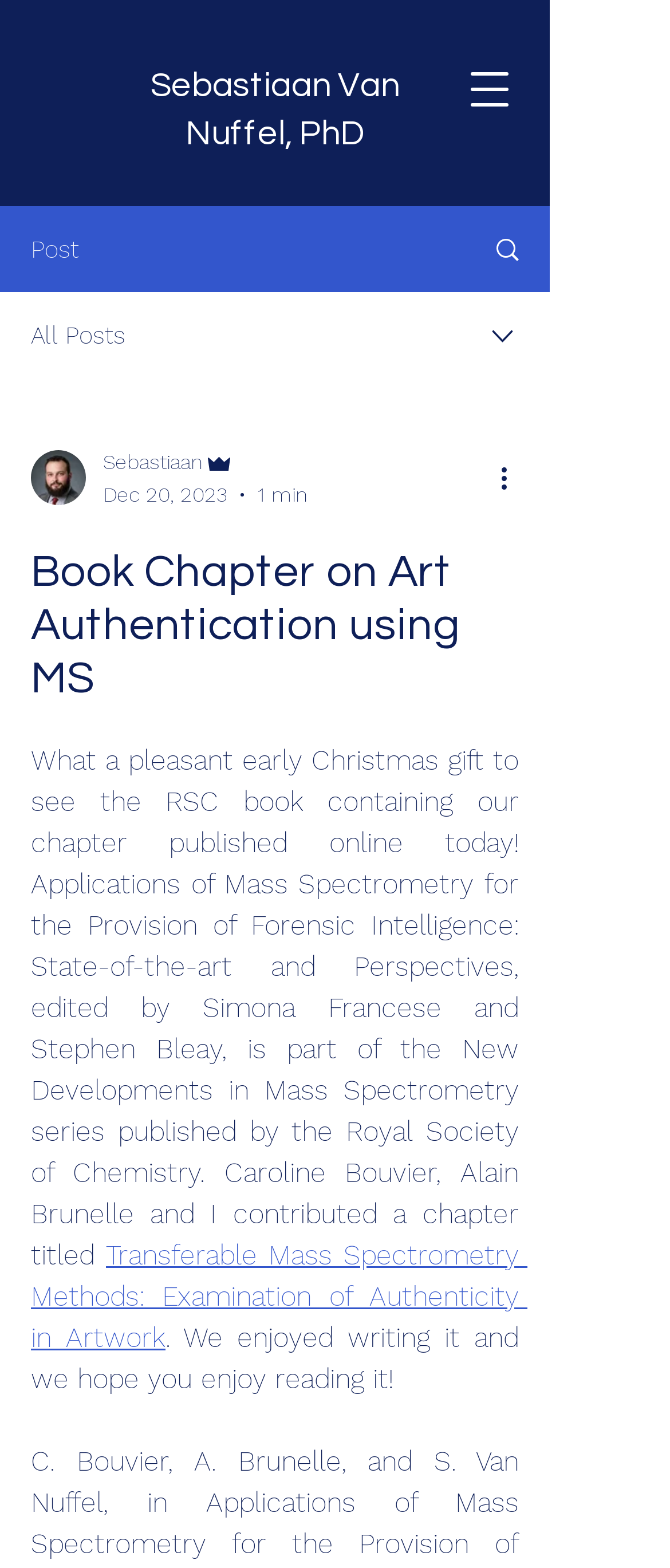Determine the bounding box coordinates of the UI element described by: "aria-label="More actions"".

[0.738, 0.291, 0.8, 0.318]